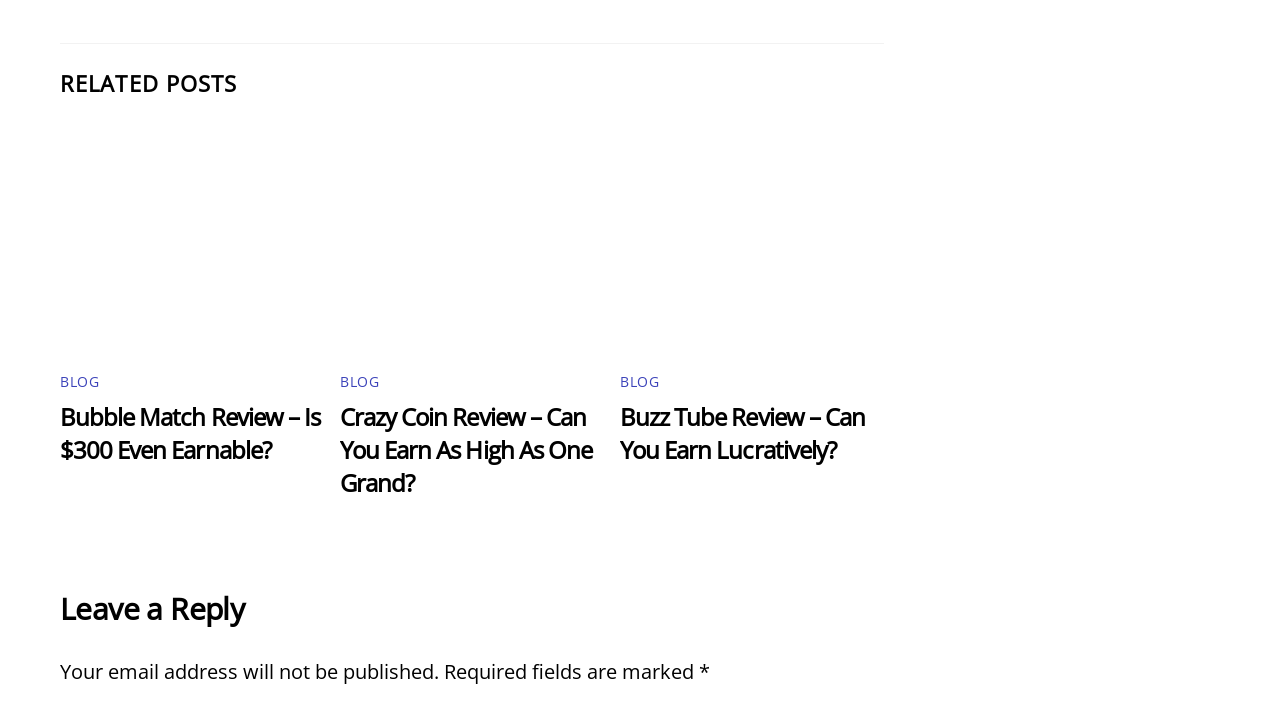How many blog posts are displayed on this page?
Refer to the image and provide a concise answer in one word or phrase.

3